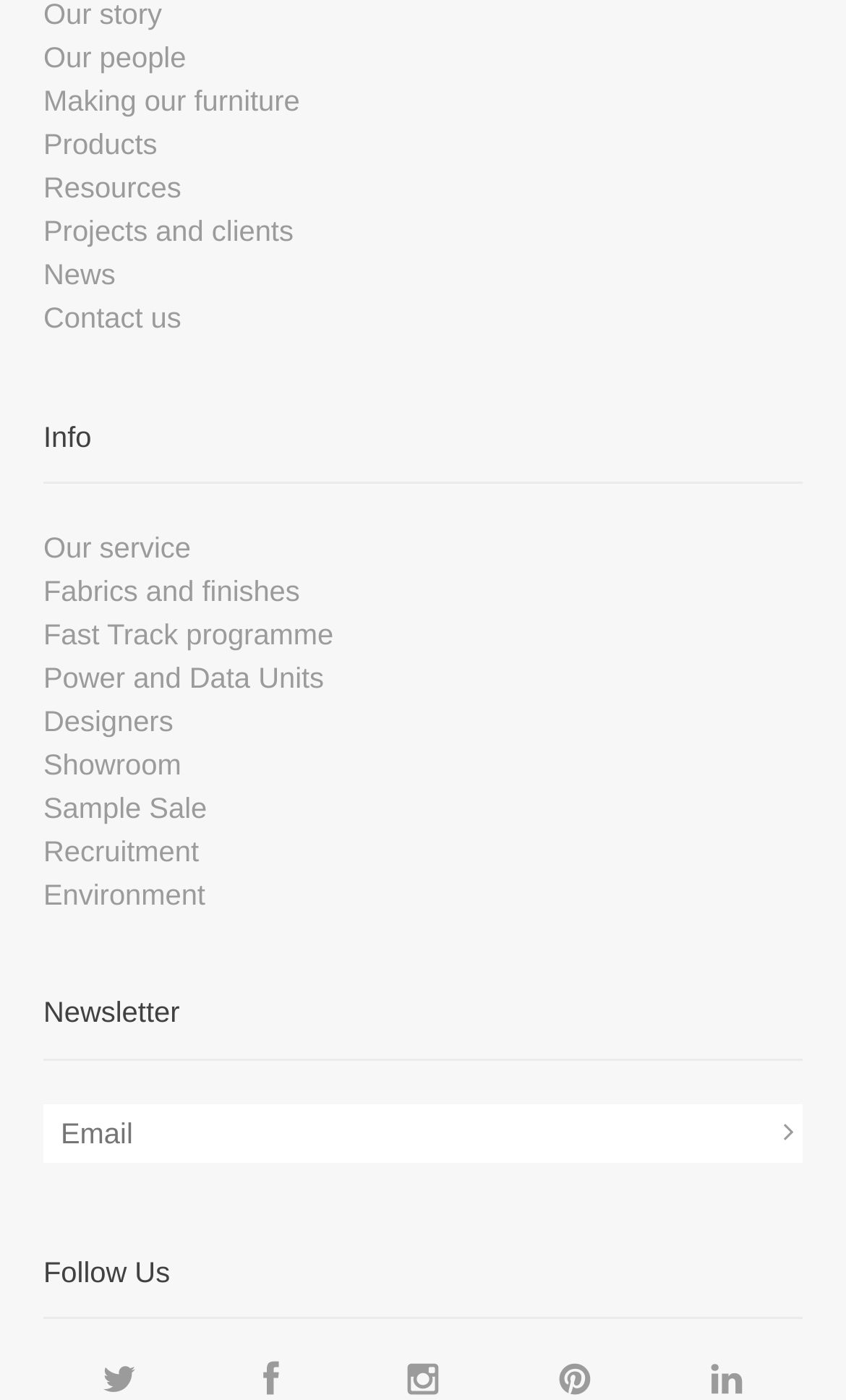Provide the bounding box coordinates of the area you need to click to execute the following instruction: "Click on 'Follow Us'".

[0.051, 0.892, 0.949, 0.942]